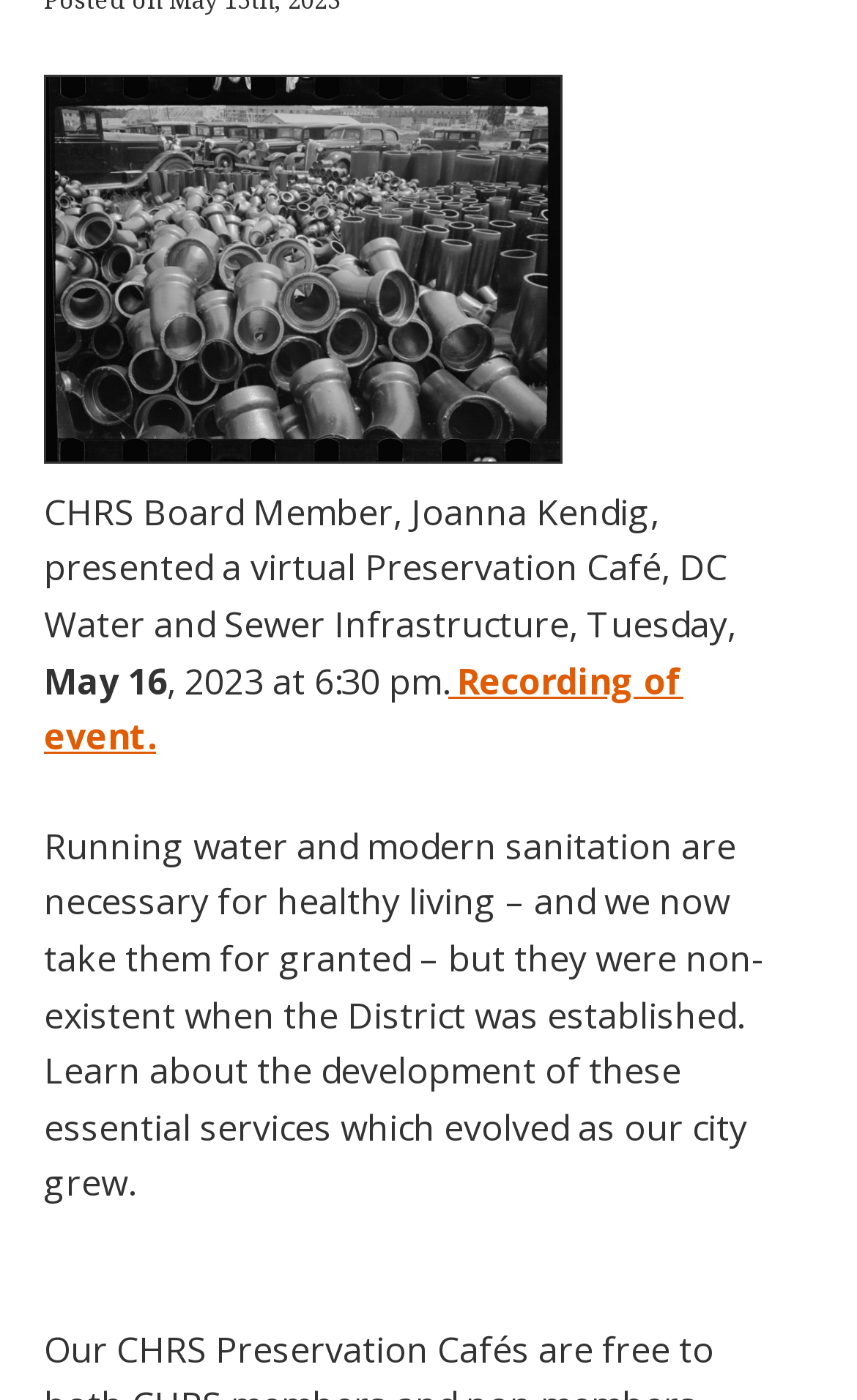Locate the bounding box of the UI element described by: "Recording of event." in the given webpage screenshot.

[0.051, 0.469, 0.797, 0.543]